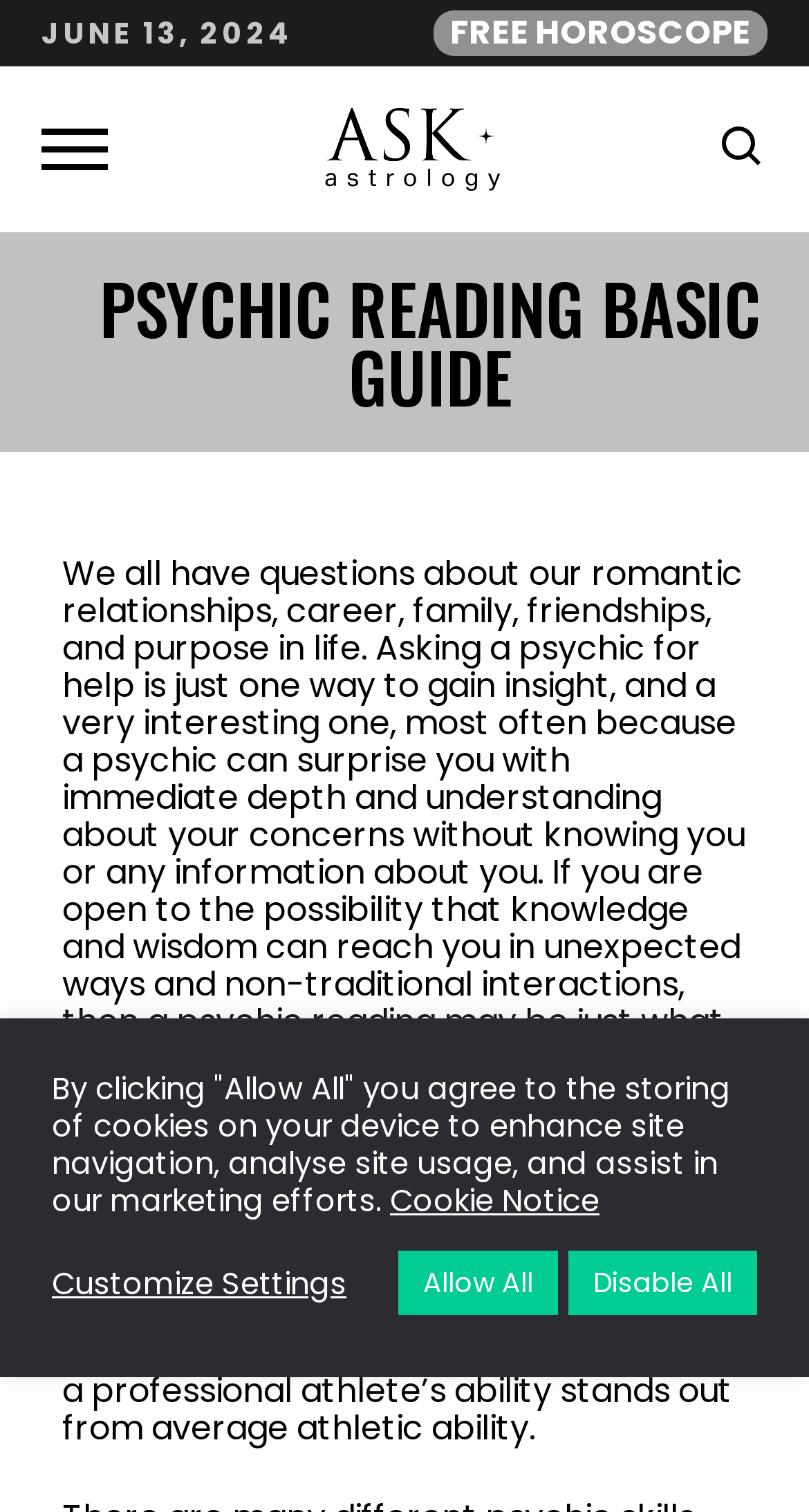What is the position of the 'FREE HOROSCOPE' link?
Deliver a detailed and extensive answer to the question.

The 'FREE HOROSCOPE' link is located at the top-right of the webpage, as indicated by its bounding box coordinates [0.536, 0.007, 0.949, 0.037], which shows that it is positioned near the top and right edges of the webpage.